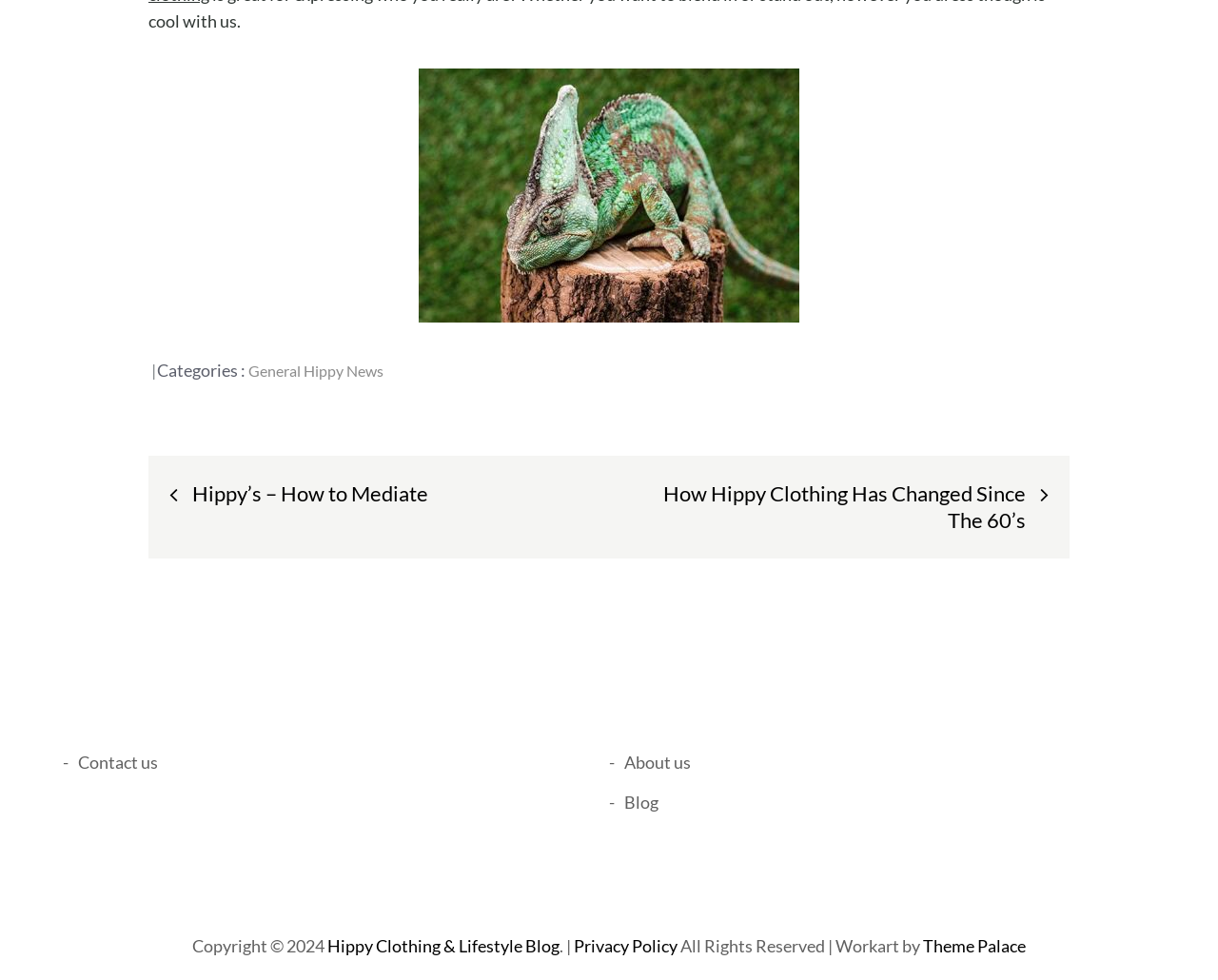What is the copyright year?
Using the image as a reference, give a one-word or short phrase answer.

2024